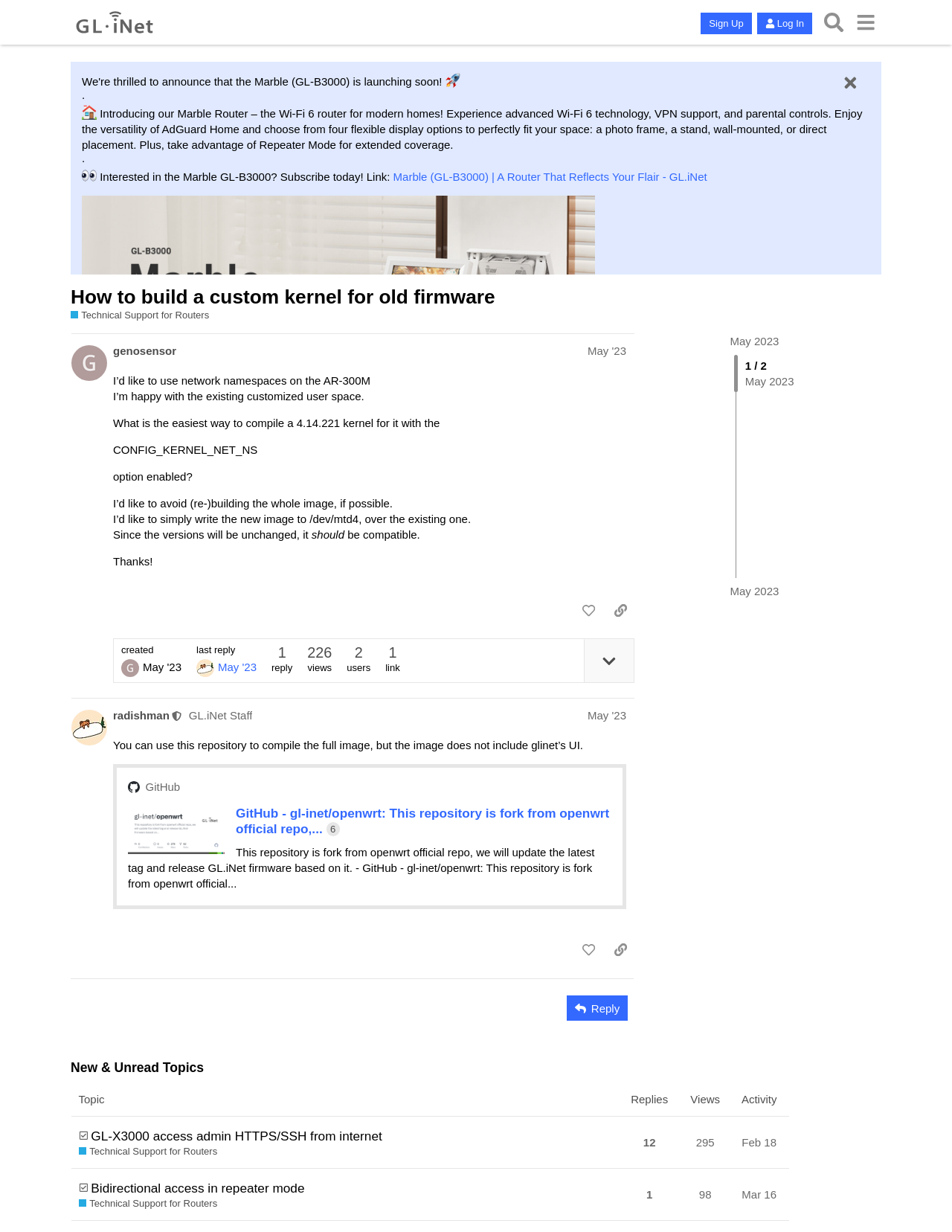Please find the bounding box coordinates of the element that you should click to achieve the following instruction: "Sign Up". The coordinates should be presented as four float numbers between 0 and 1: [left, top, right, bottom].

[0.736, 0.01, 0.79, 0.028]